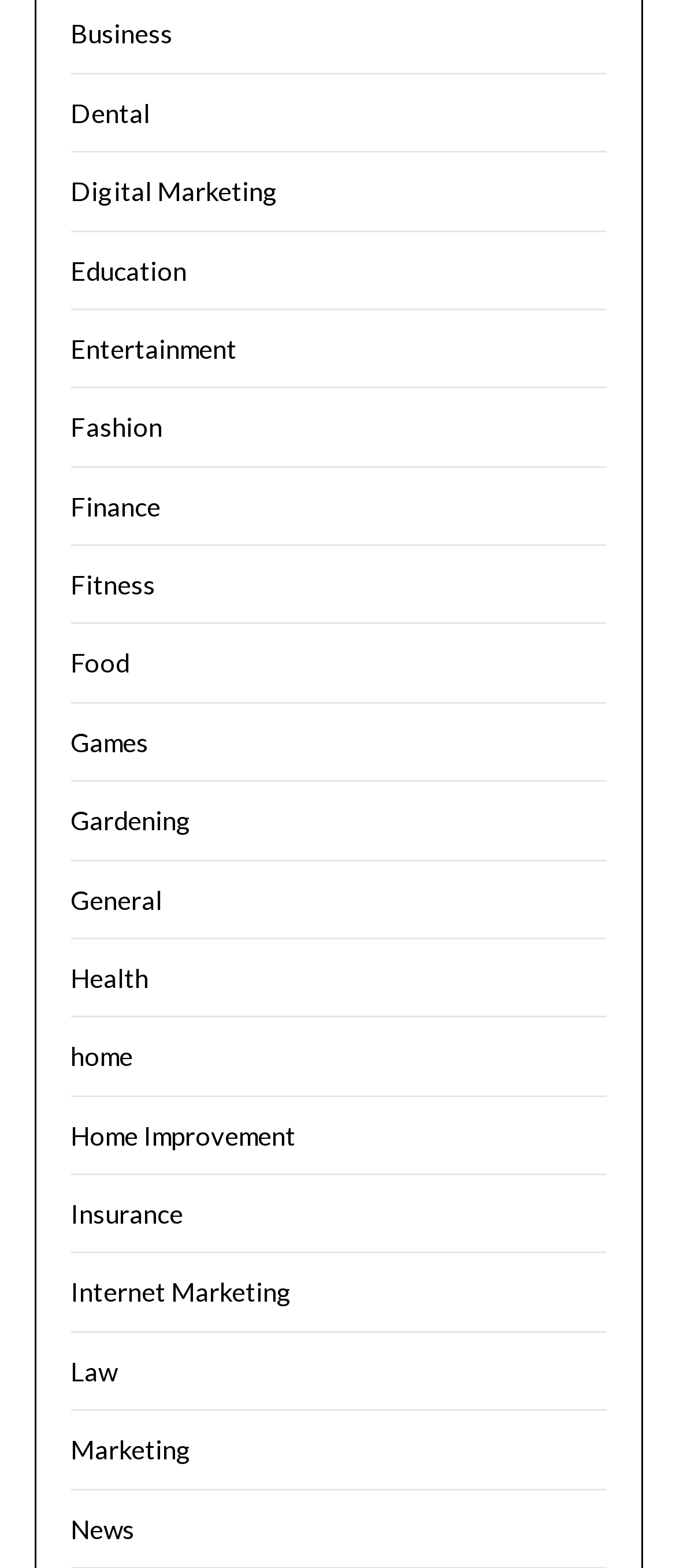Provide a brief response to the question below using a single word or phrase: 
How many categories are listed?

31